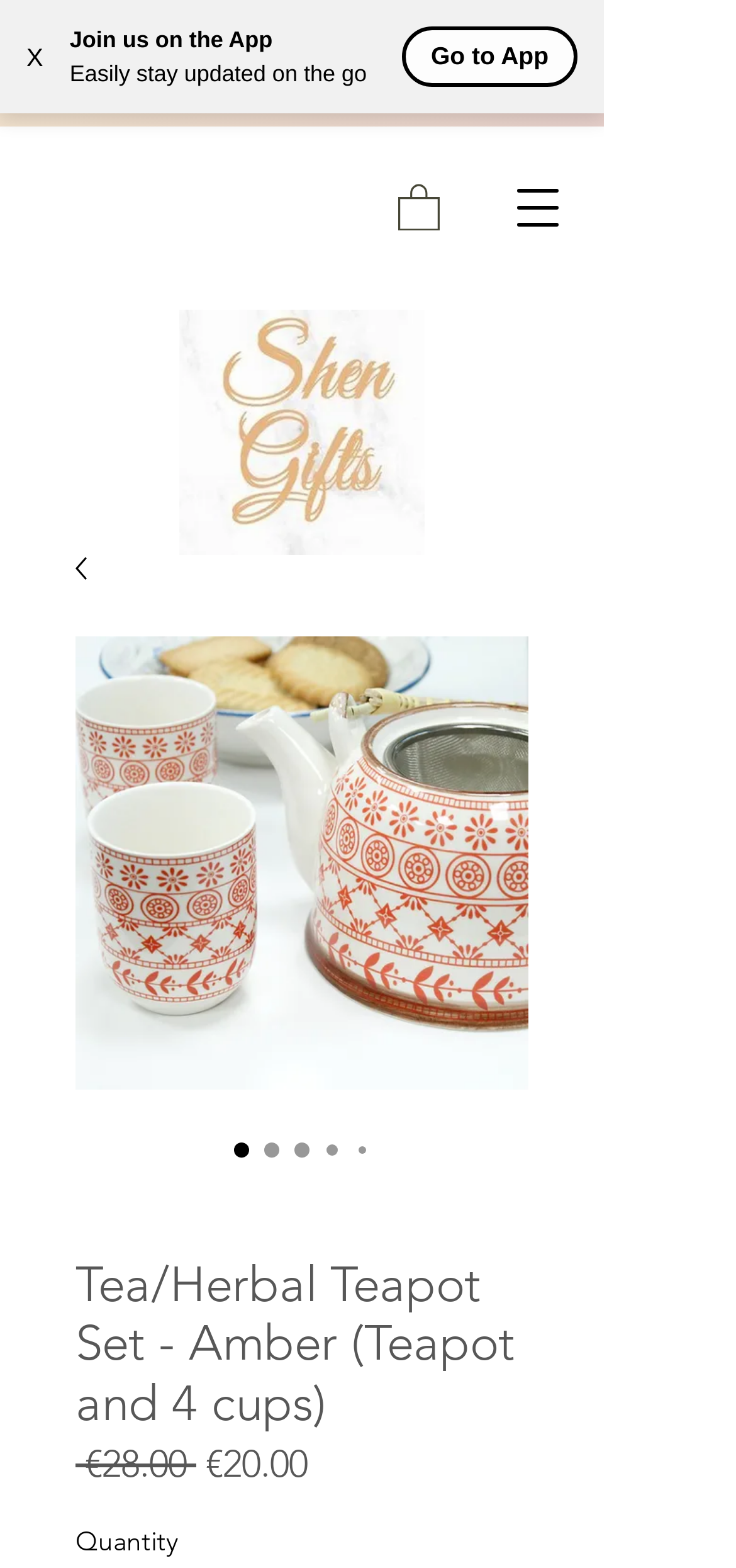What is the price of the teapot set?
Please answer the question with a detailed response using the information from the screenshot.

I found the price of the teapot set by looking at the static text element that says '€28.00' which is located below the heading 'Tea/Herbal Teapot Set - Amber (Teapot and 4 cups)'.